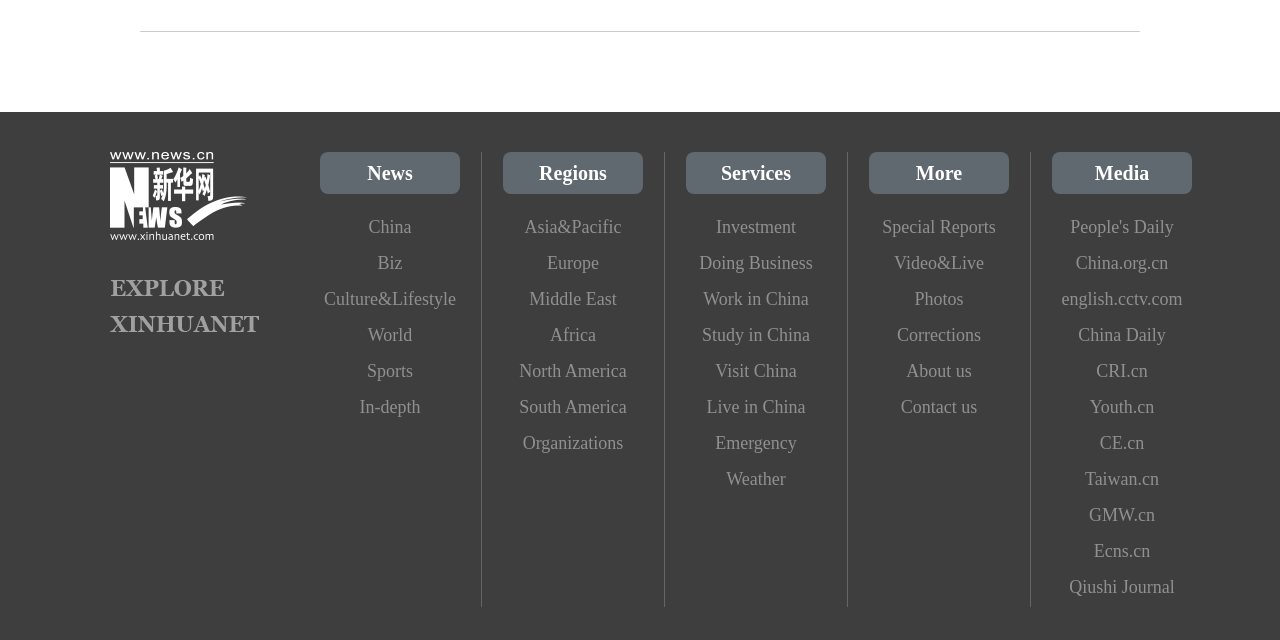Provide the bounding box coordinates of the area you need to click to execute the following instruction: "Watch video and live reports".

[0.679, 0.383, 0.788, 0.439]